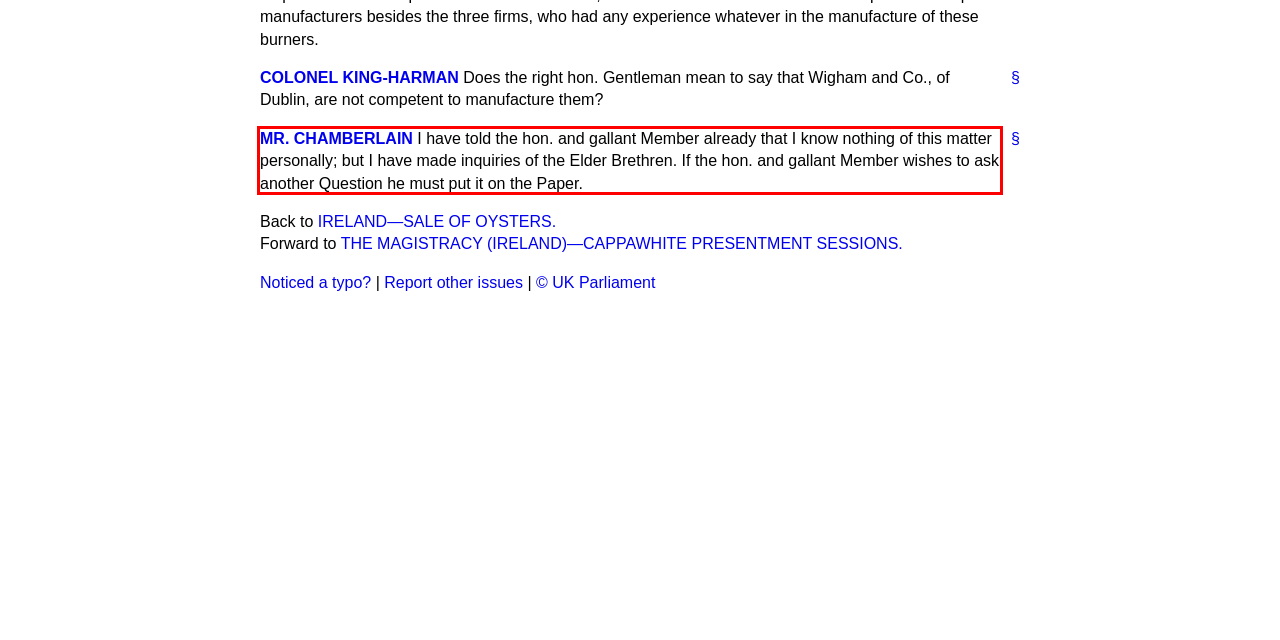Using the provided screenshot of a webpage, recognize and generate the text found within the red rectangle bounding box.

I have told the hon. and gallant Member already that I know nothing of this matter personally; but I have made inquiries of the Elder Brethren. If the hon. and gallant Member wishes to ask another Question he must put it on the Paper.